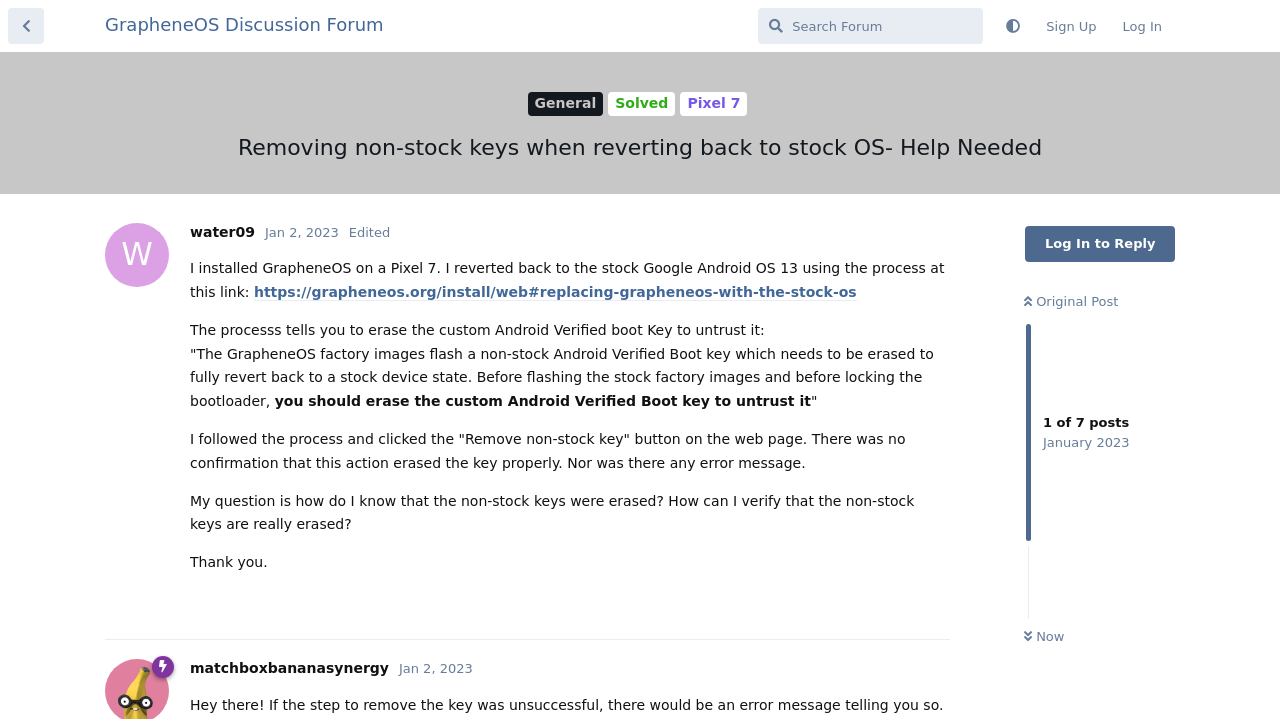Please determine the bounding box coordinates, formatted as (top-left x, top-left y, bottom-right x, bottom-right y), with all values as floating point numbers between 0 and 1. Identify the bounding box of the region described as: Reply

[0.694, 0.812, 0.742, 0.862]